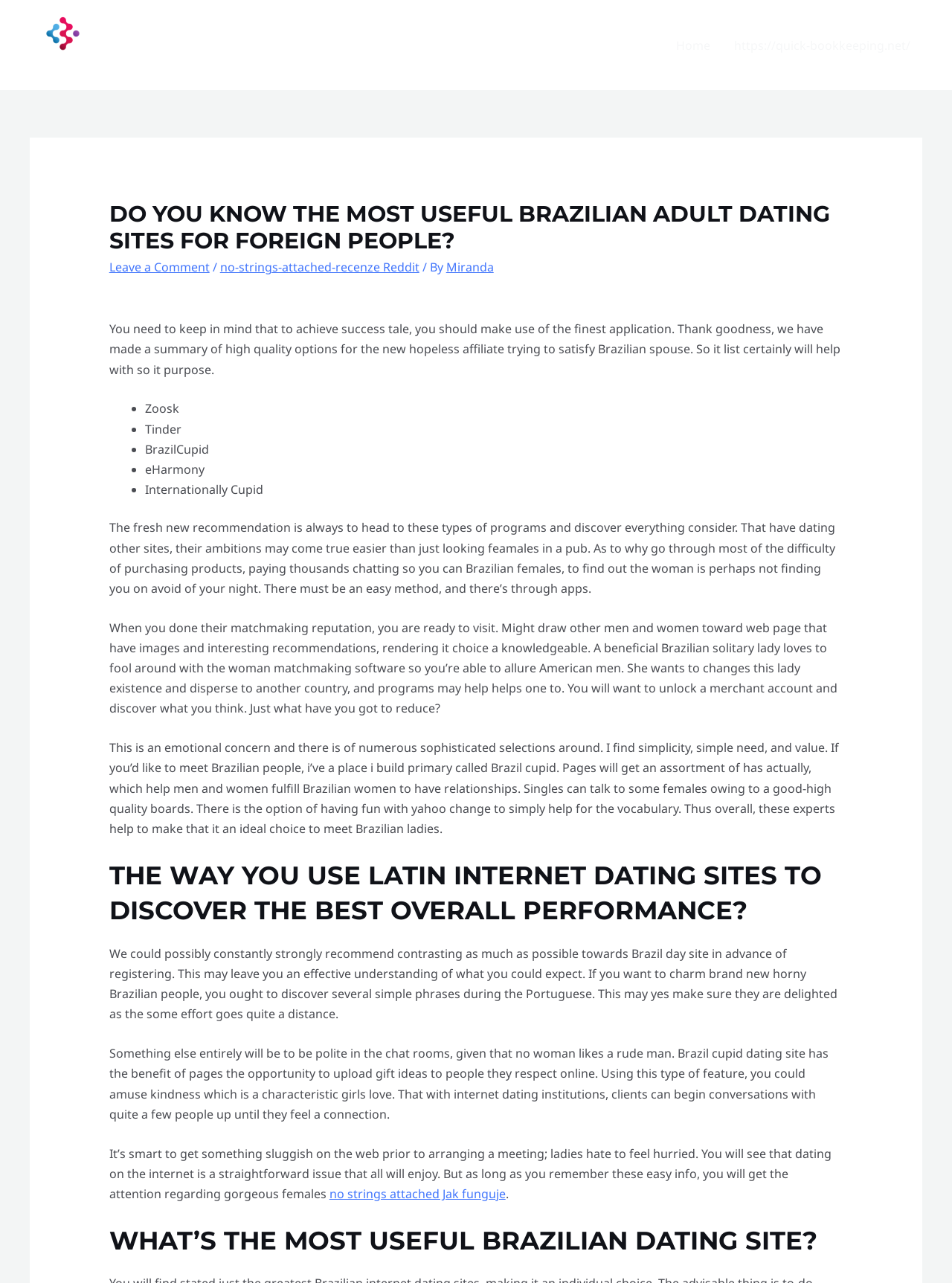Describe every aspect of the webpage in a detailed manner.

This webpage is about Brazilian adult dating sites for foreigners. At the top, there is a logo "M3Blue" with a link and an image. Below the logo, there is a navigation menu with links to "Home" and another website. 

The main content of the webpage is divided into sections. The first section has a heading "DO YOU KNOW THE MOST USEFUL BRAZILIAN ADULT DATING SITES FOR FOREIGN PEOPLE?" followed by a brief introduction to the topic. There are links to "Leave a Comment" and "no-strings-attached-recenze Reddit" on the same line, with a slash and "By" in between. The author's name "Miranda" is also mentioned.

The next section provides a summary of high-quality dating site options for foreigners looking to meet Brazilian spouses. There is a list of dating sites, including Zoosk, Tinder, BrazilCupid, eHarmony, and Internationally Cupid, each with a bullet point.

The following sections provide advice on how to use dating sites to meet Brazilian women. The text explains the benefits of using dating apps, how to create a profile, and how to interact with women on the site. There are also tips on how to charm Brazilian women, such as learning a few phrases in Portuguese and being polite in chat rooms.

Throughout the webpage, there are several headings, including "THE WAY YOU USE LATIN INTERNET DATING SITES TO DISCOVER THE BEST OVERALL PERFORMANCE?" and "WHAT’S THE MOST USEFUL BRAZILIAN DATING SITE?". There are also links to other websites and articles, such as "no strings attached Jak funguje".